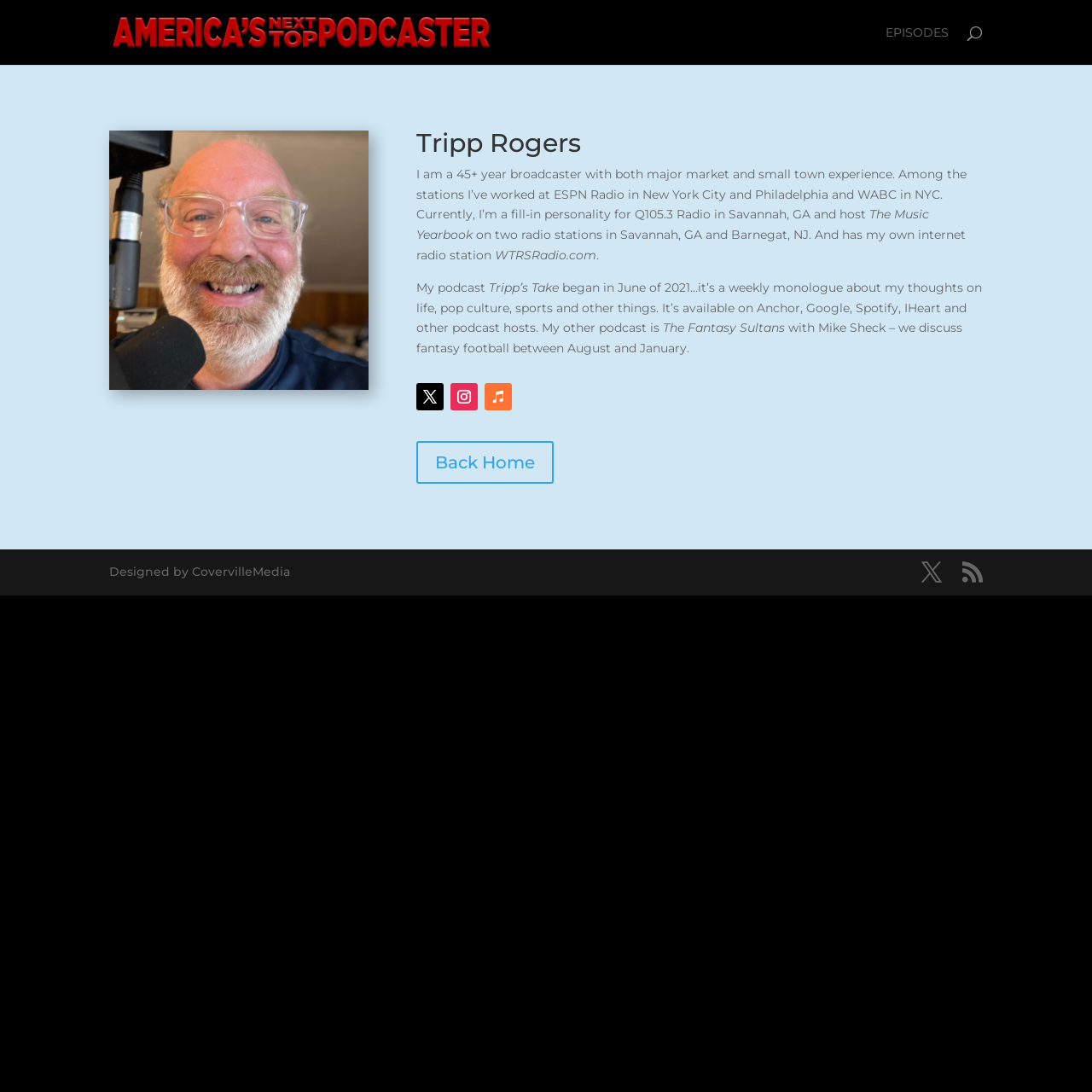Respond with a single word or phrase for the following question: 
What is the theme of Tripp Rogers' podcast 'The Fantasy Sultans'?

Fantasy football